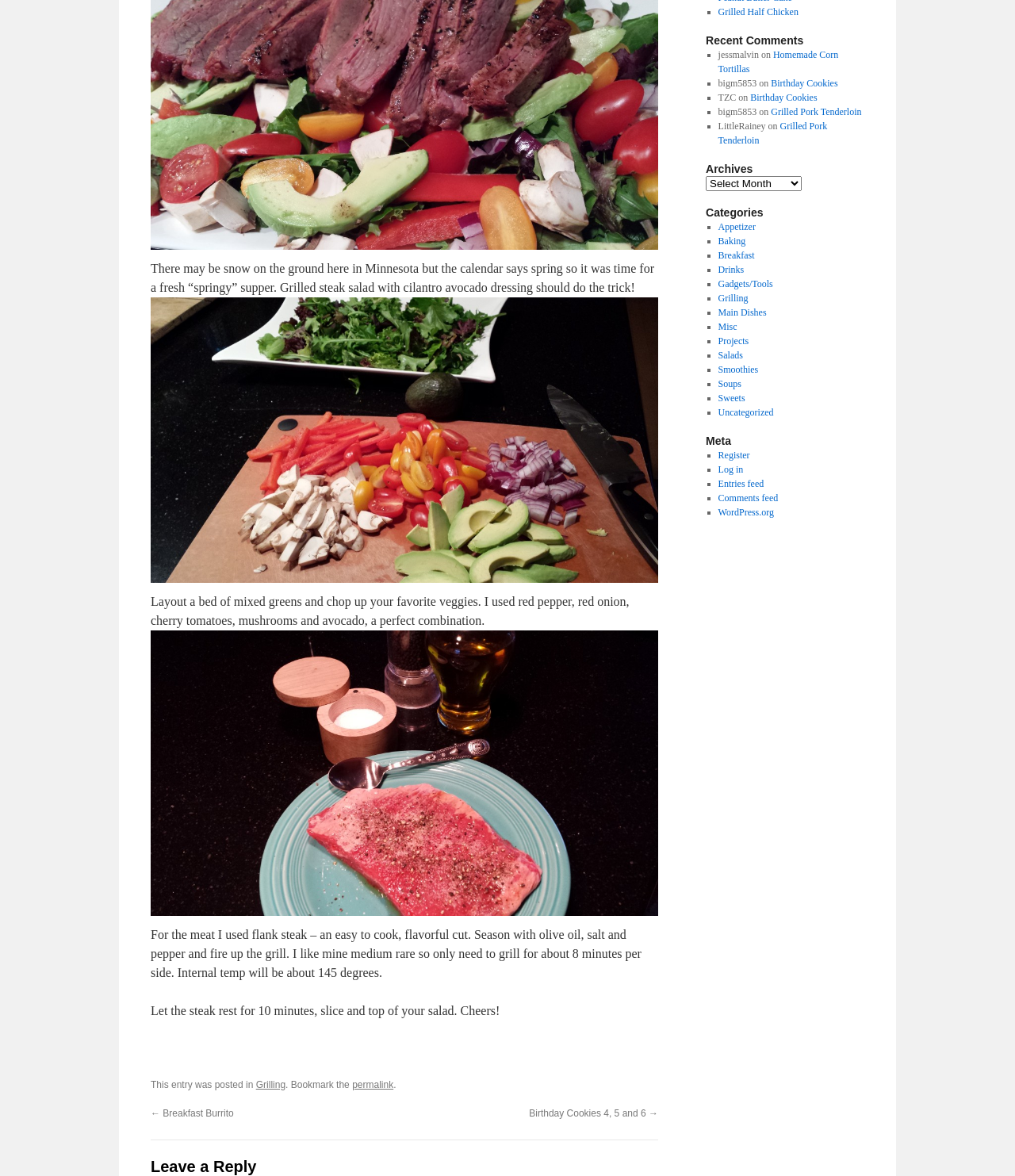Identify the bounding box coordinates for the UI element described as follows: "Top Forms". Ensure the coordinates are four float numbers between 0 and 1, formatted as [left, top, right, bottom].

None